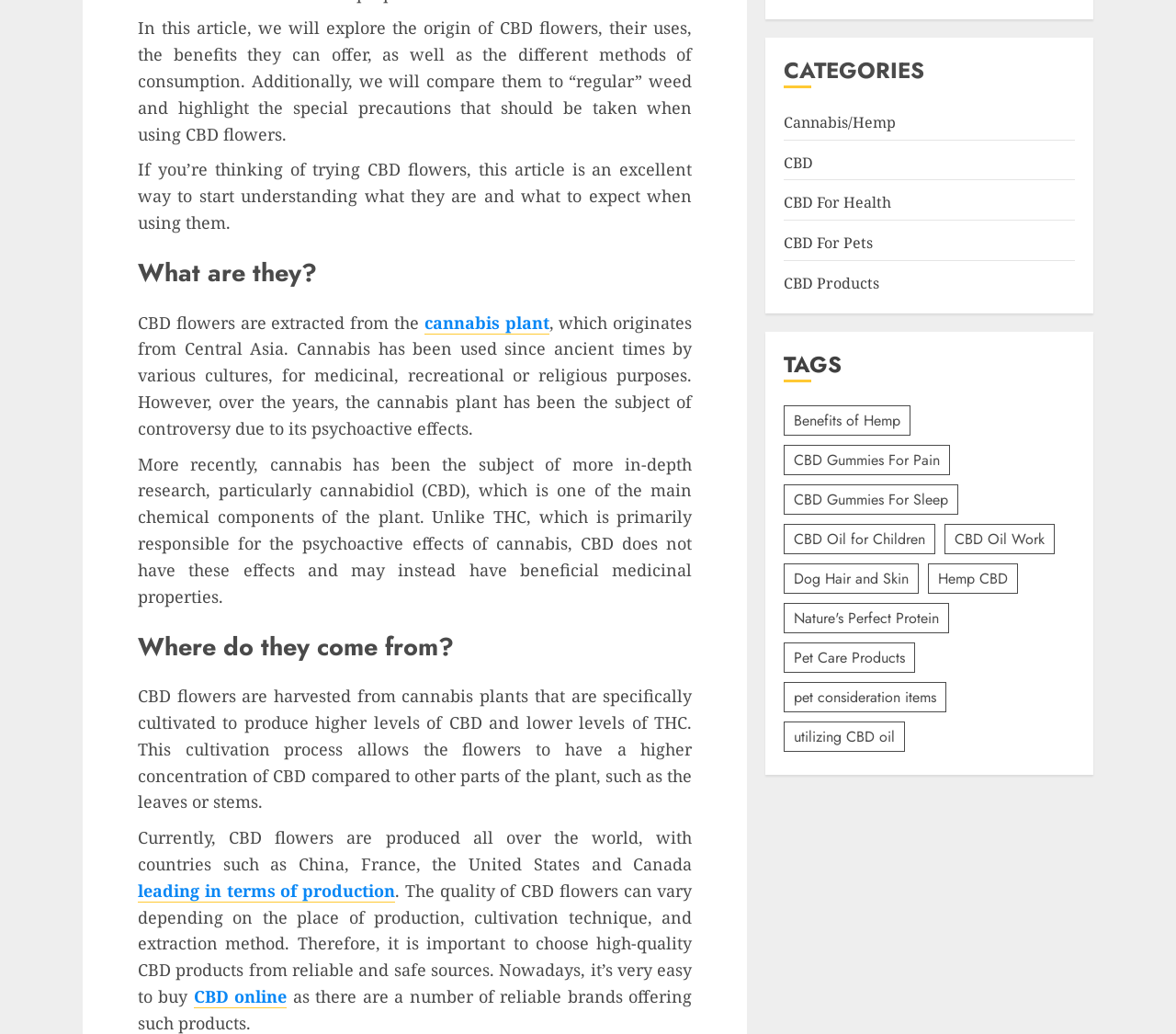Show me the bounding box coordinates of the clickable region to achieve the task as per the instruction: "Read more about 'What are they?'".

[0.117, 0.248, 0.588, 0.279]